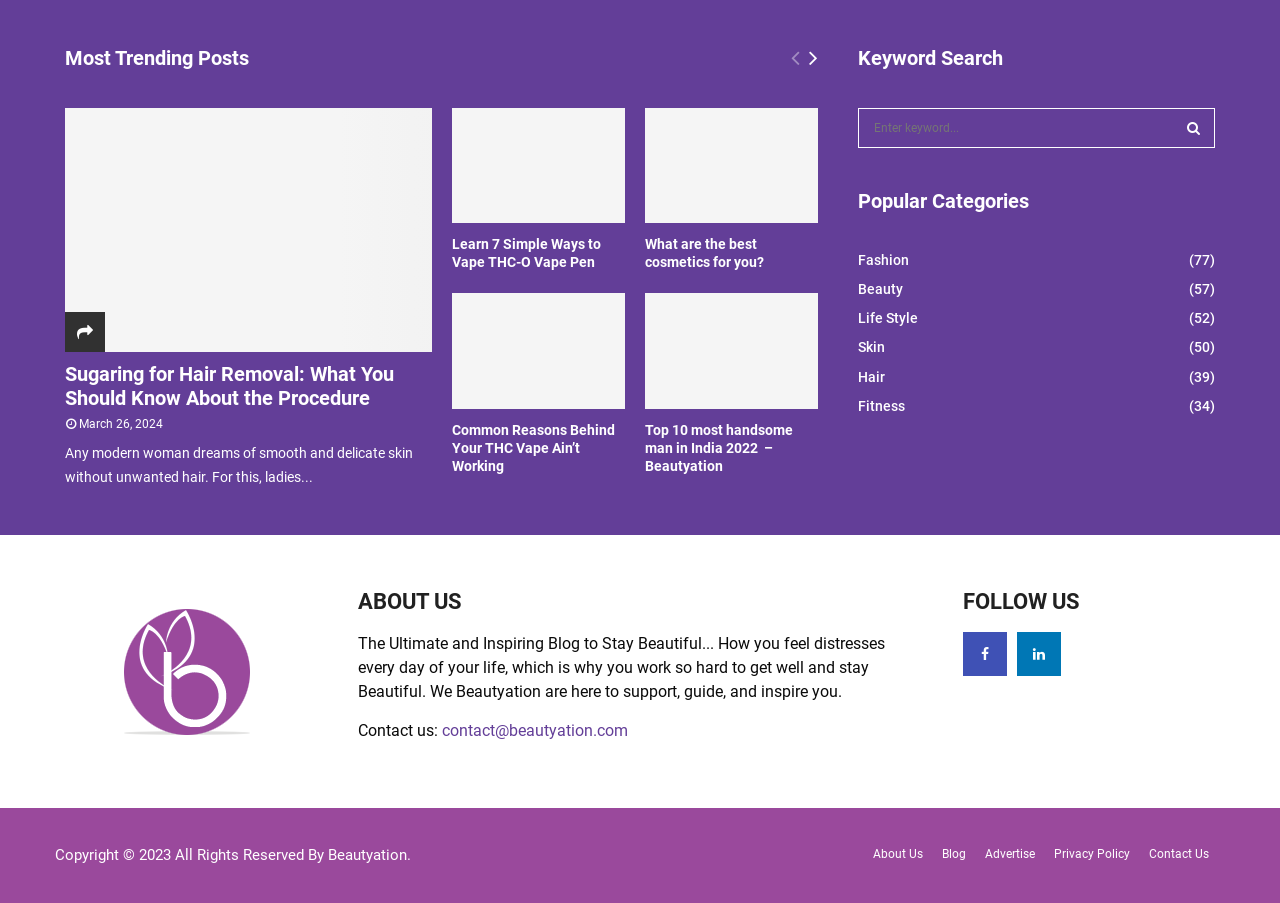What is the main topic of the webpage?
Please provide a single word or phrase as your answer based on the screenshot.

Beauty and Lifestyle